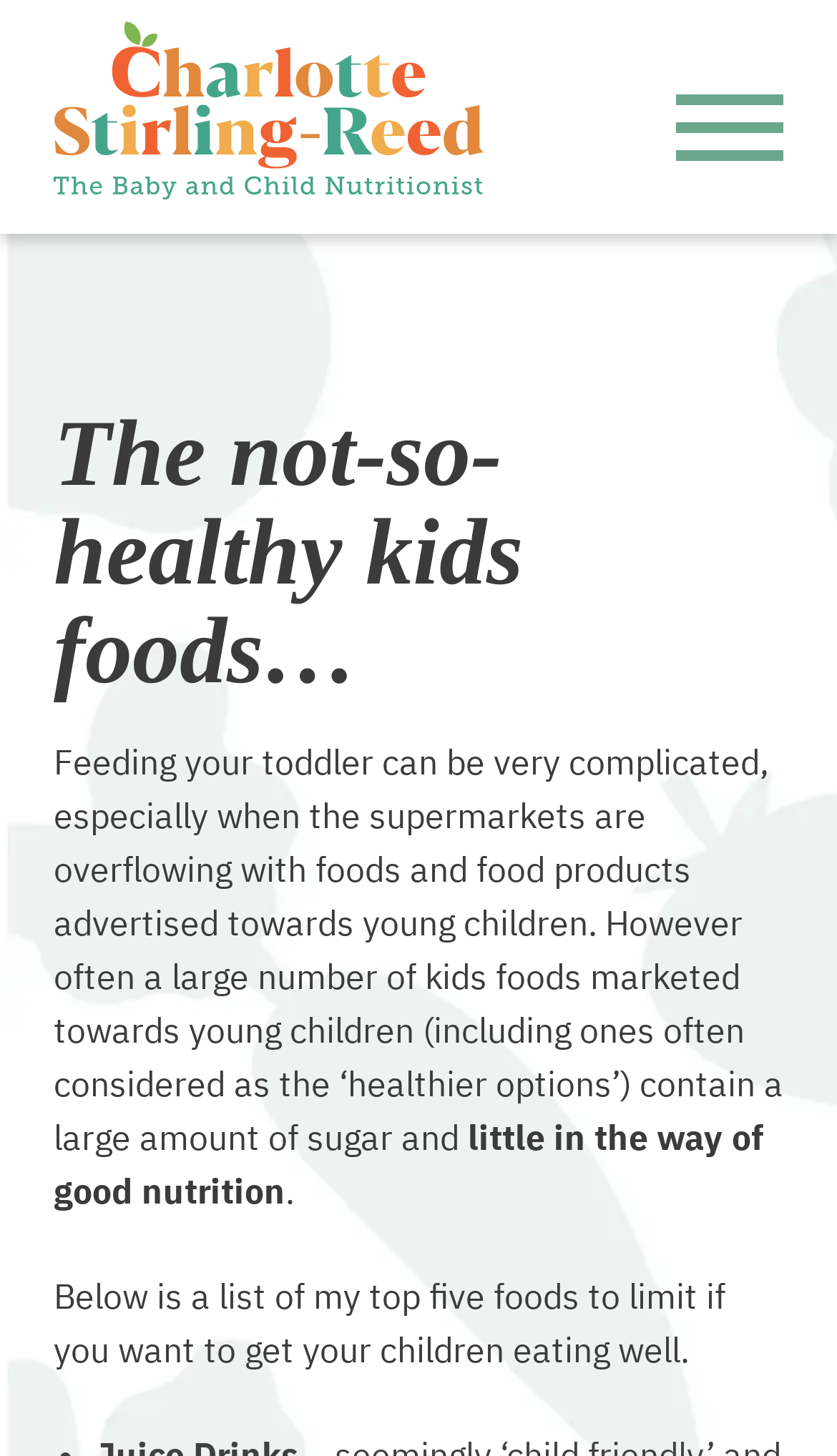Provide a short, one-word or phrase answer to the question below:
What is a characteristic of many kids foods marketed towards young children?

High in sugar